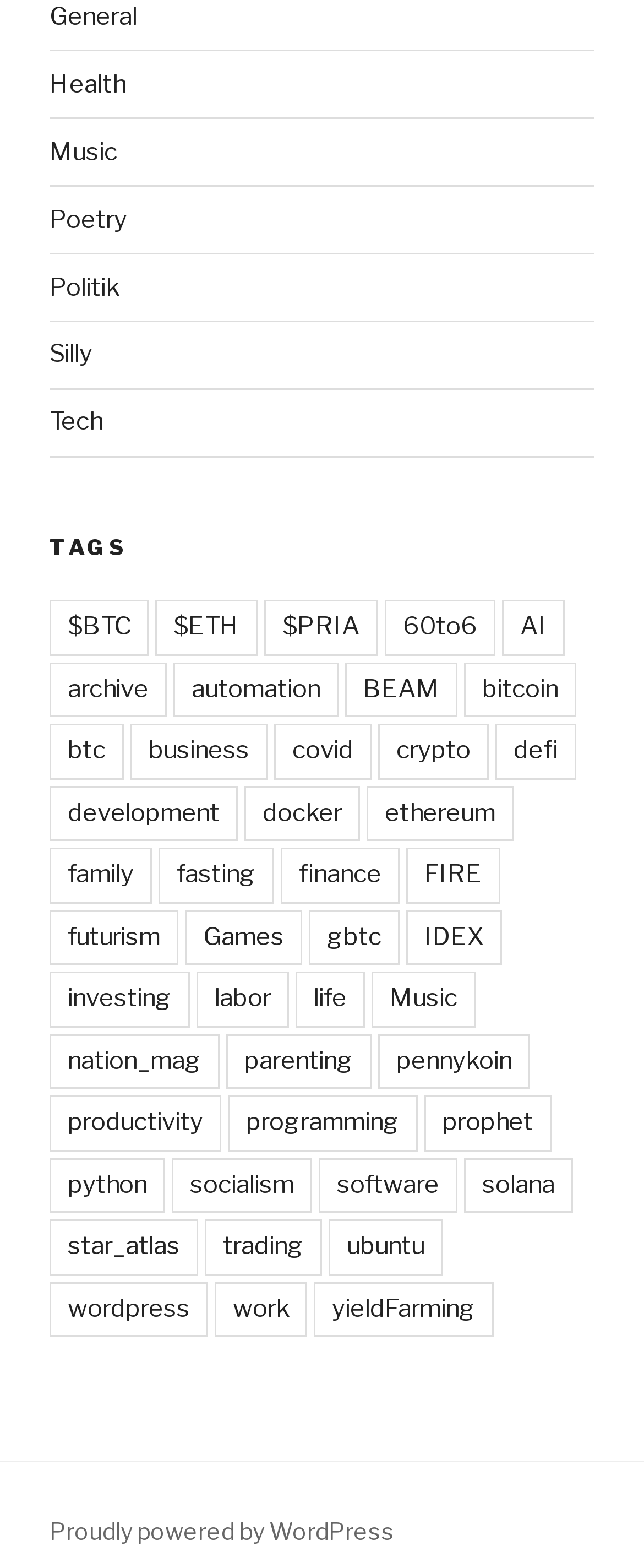Using the description "Games", locate and provide the bounding box of the UI element.

[0.287, 0.581, 0.469, 0.616]